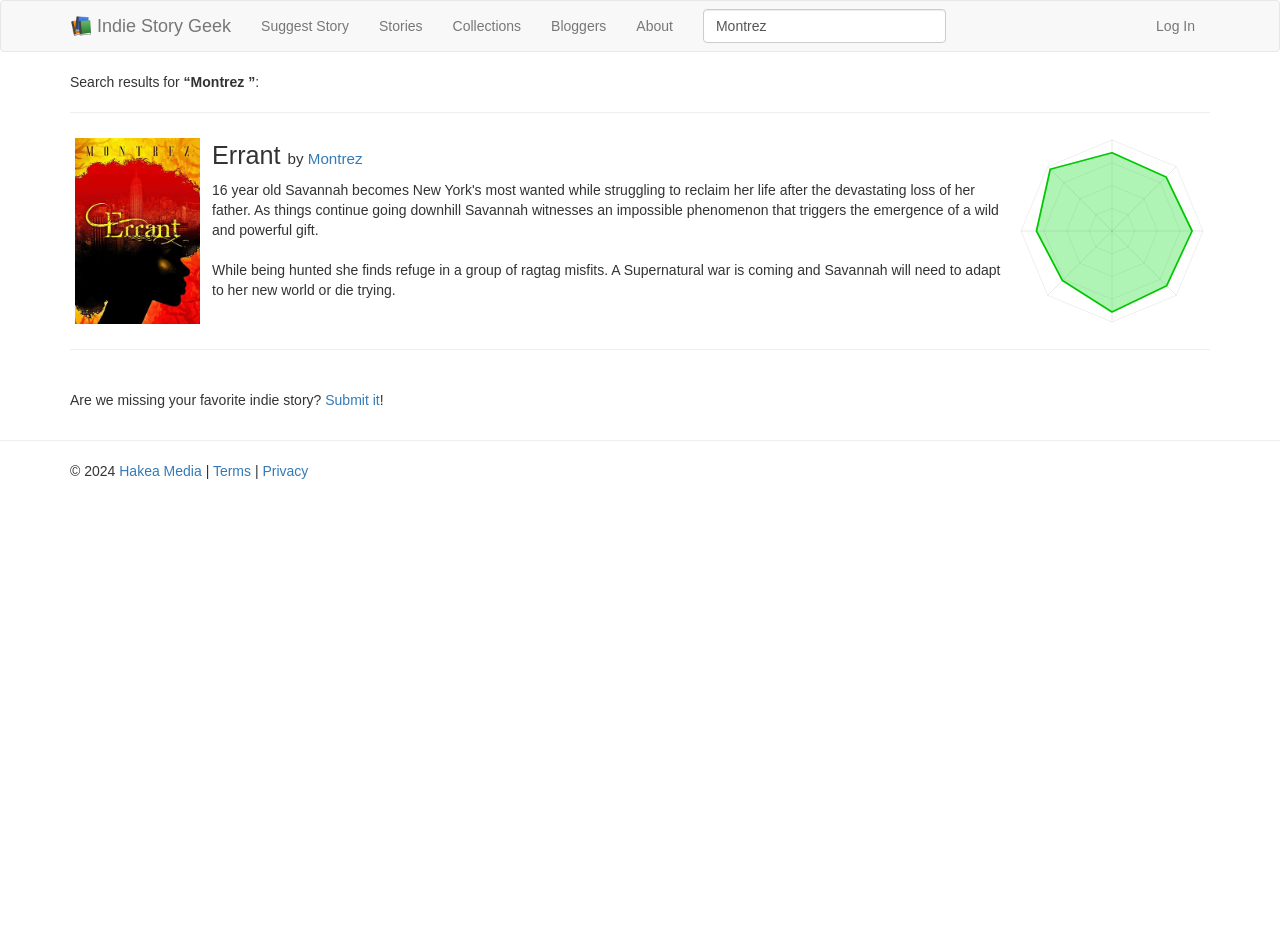Kindly determine the bounding box coordinates for the area that needs to be clicked to execute this instruction: "Submit a new indie story".

[0.254, 0.424, 0.297, 0.441]